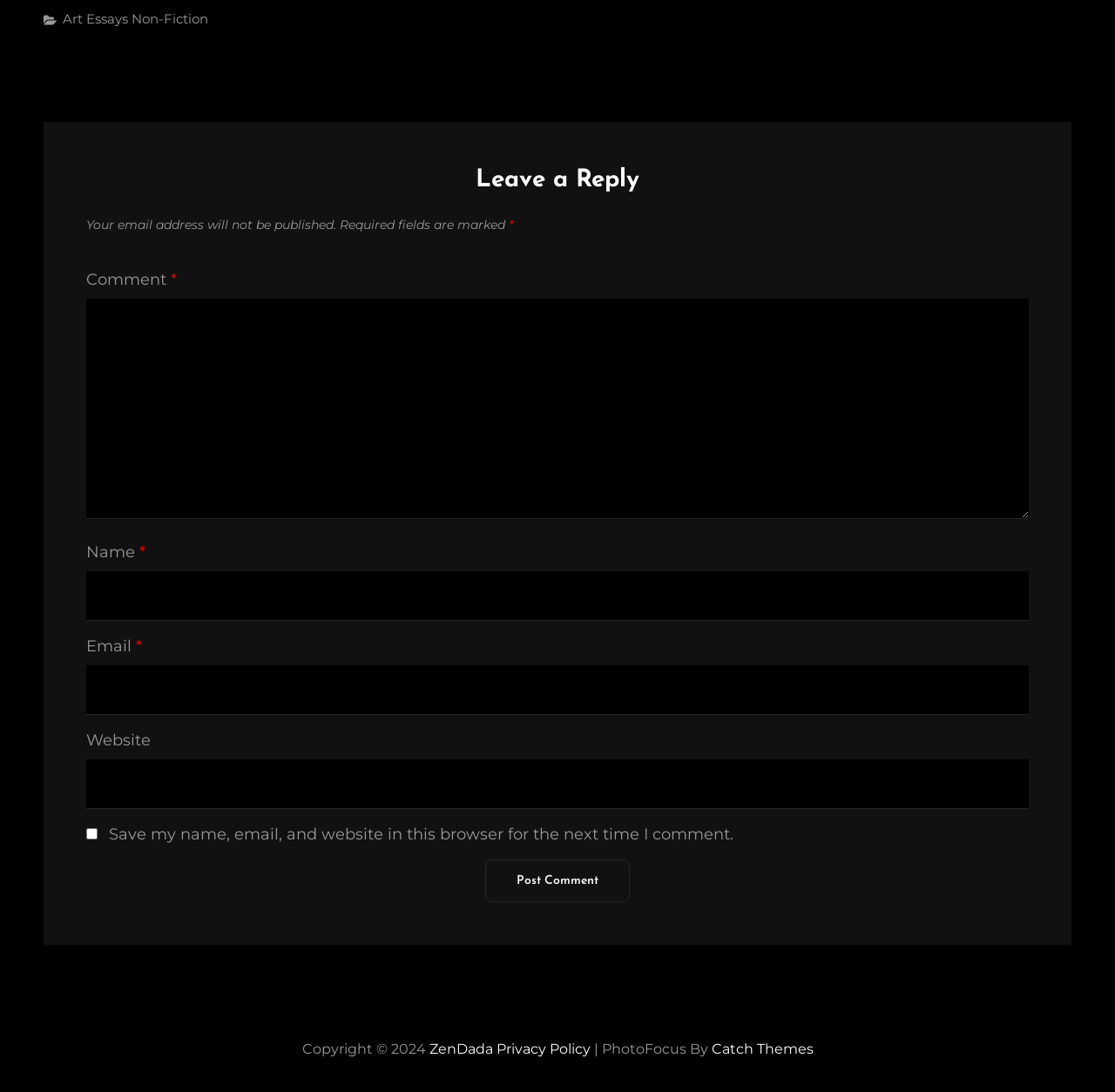What is the function of the checkbox?
Use the image to give a comprehensive and detailed response to the question.

The checkbox is labeled 'Save my name, email, and website in this browser for the next time I comment', indicating that it allows users to save their data for future comments.